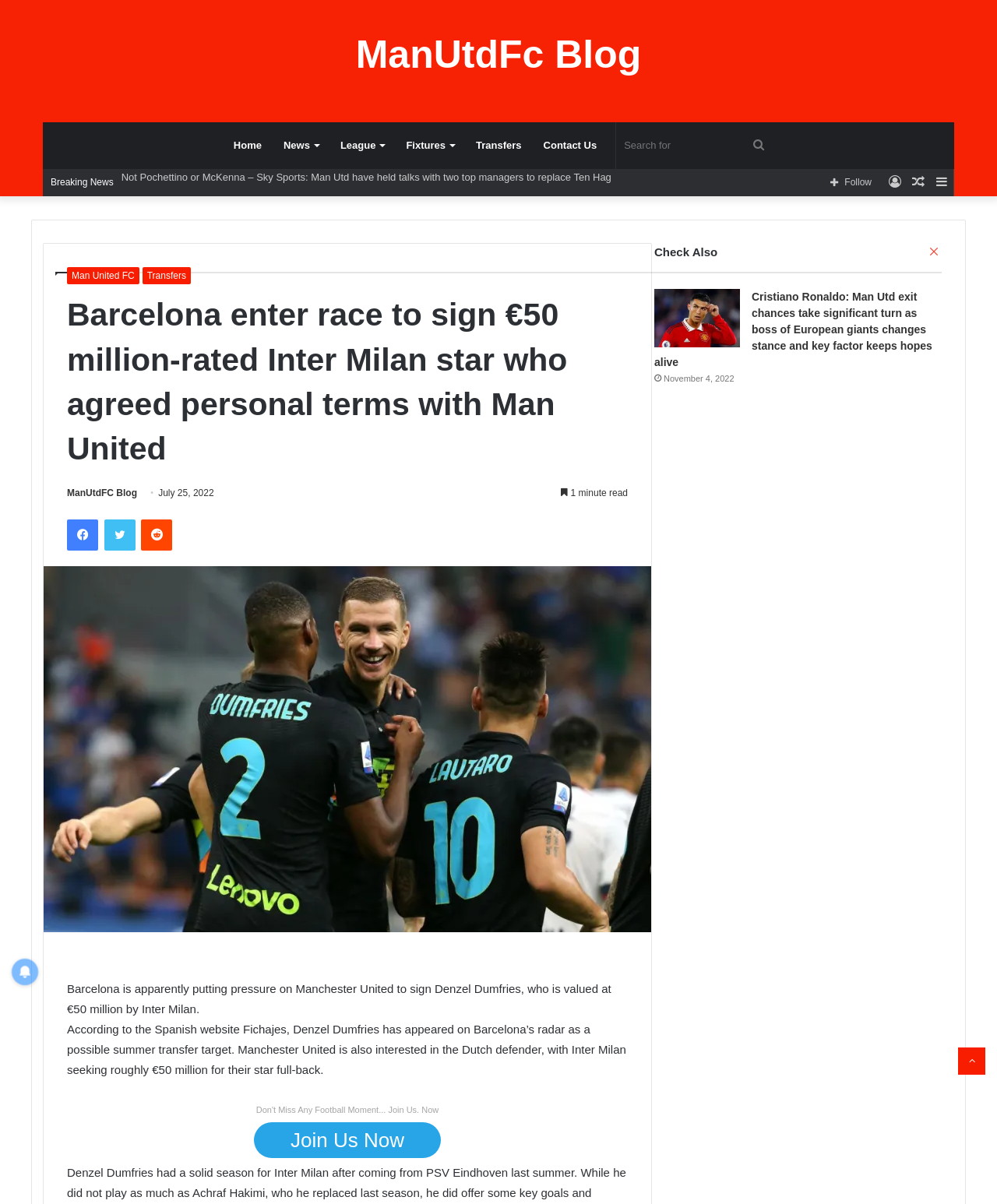Find the bounding box coordinates of the clickable area that will achieve the following instruction: "Search for something".

[0.618, 0.102, 0.777, 0.14]